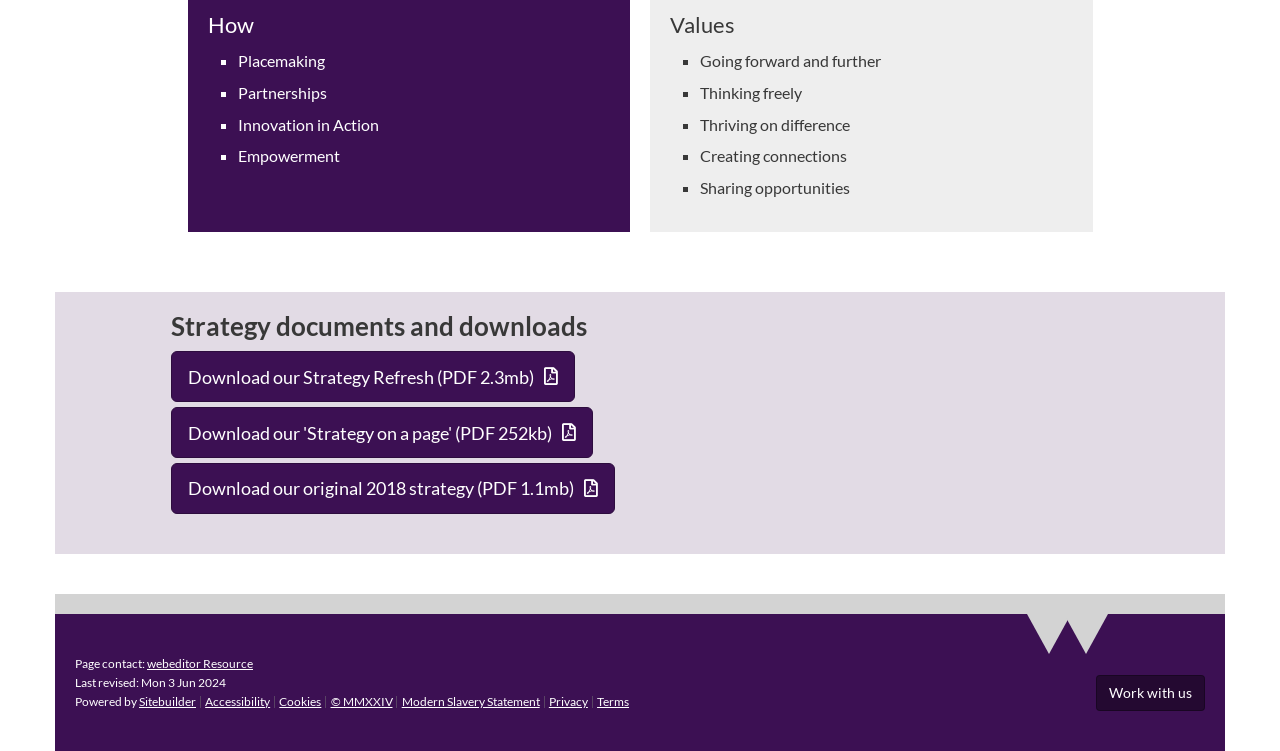Please mark the bounding box coordinates of the area that should be clicked to carry out the instruction: "Work with us".

[0.856, 0.898, 0.941, 0.947]